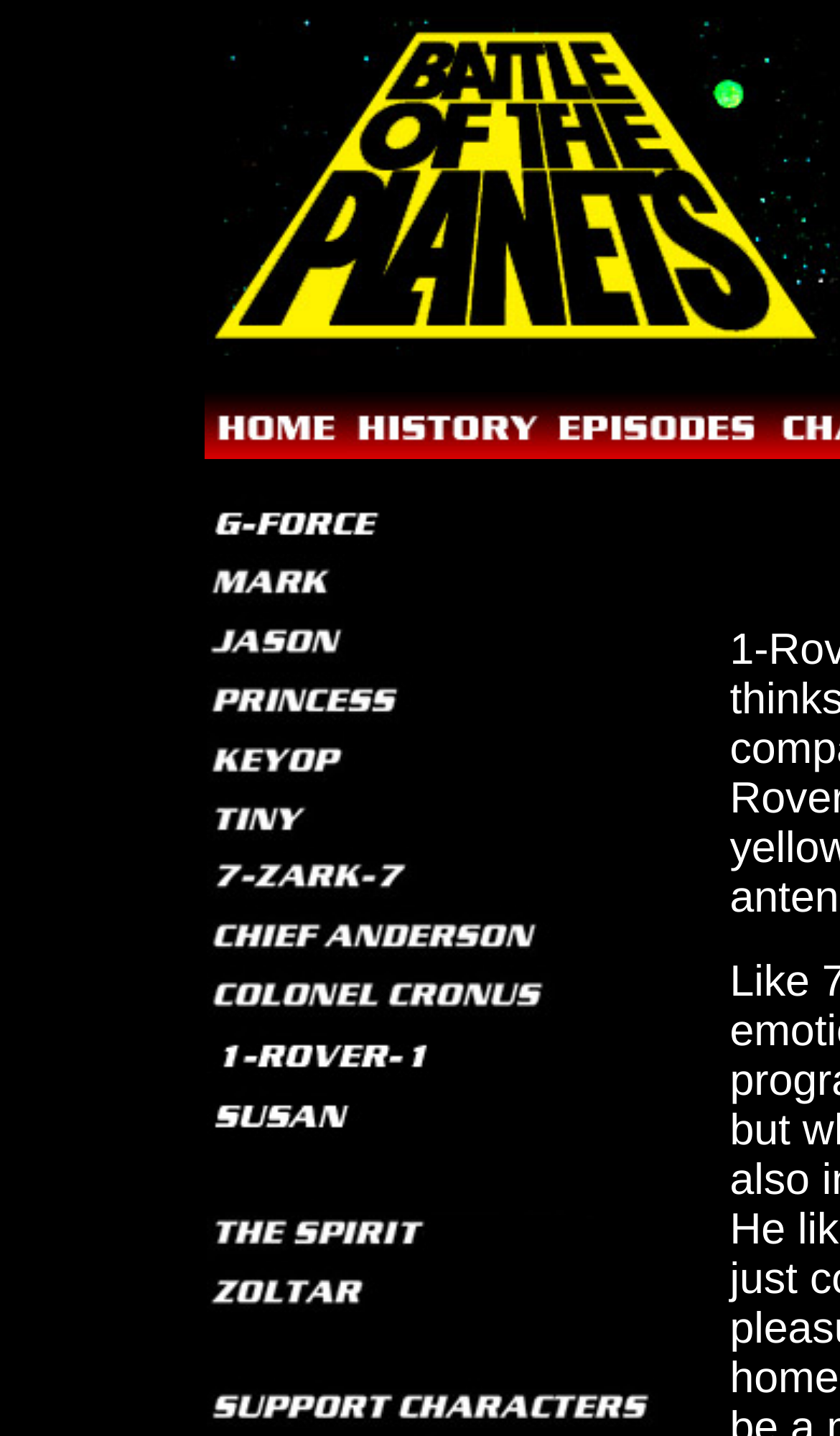Summarize the contents and layout of the webpage in detail.

This webpage is a character bio page for "1-Rover-1". At the top, there are three links, each accompanied by an image, aligned horizontally and evenly spaced. 

Below these links, there is a section with 15 links, each accompanied by an image, stacked vertically and aligned to the left. These links and images are densely packed, with minimal space between them. The images are all of similar size and are positioned to the left of their corresponding links.